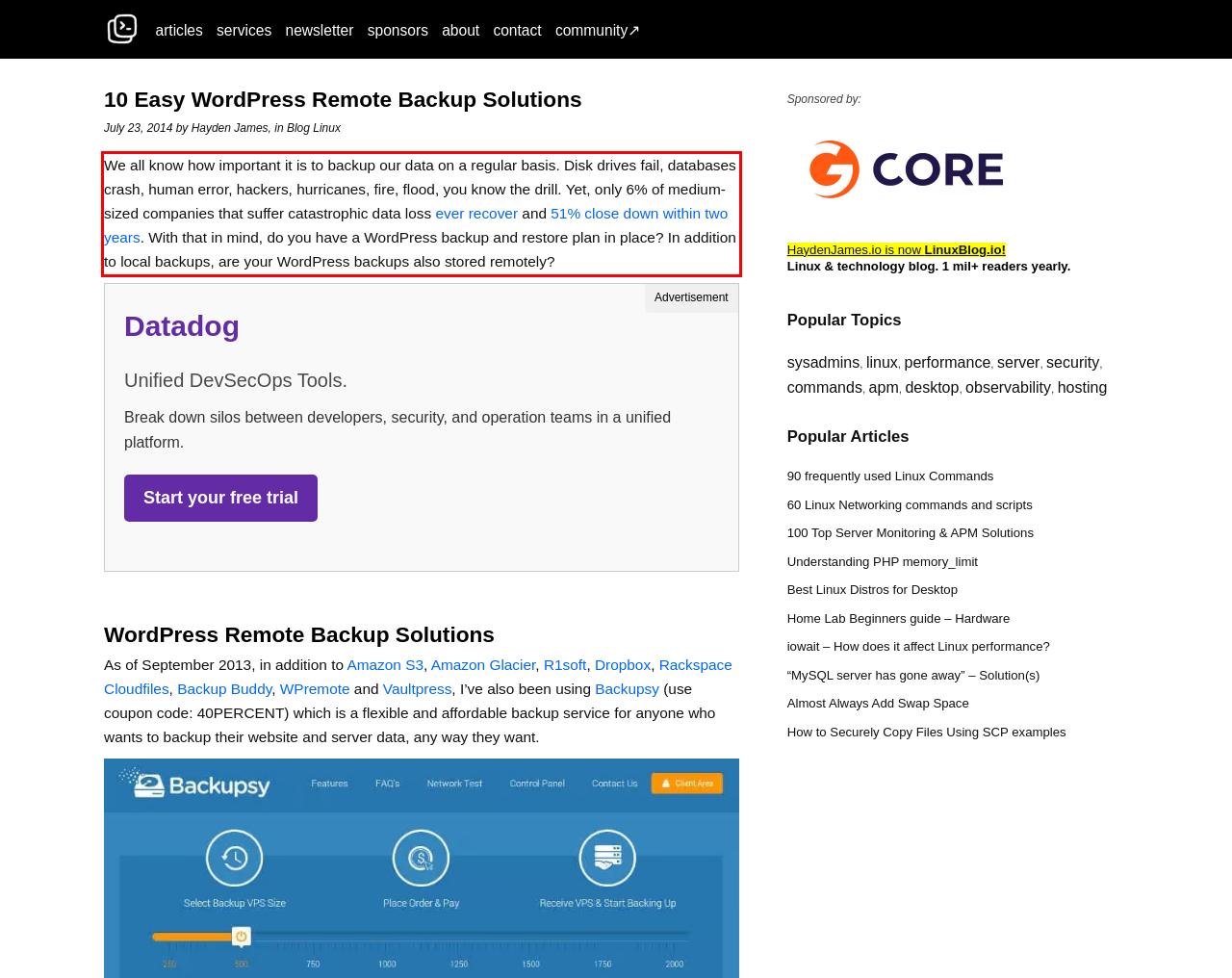Using the webpage screenshot, recognize and capture the text within the red bounding box.

We all know how important it is to backup our data on a regular basis. Disk drives fail, databases crash, human error, hackers, hurricanes, fire, flood, you know the drill. Yet, only 6% of medium-sized companies that suffer catastrophic data loss ever recover and 51% close down within two years. With that in mind, do you have a WordPress backup and restore plan in place? In addition to local backups, are your WordPress backups also stored remotely?